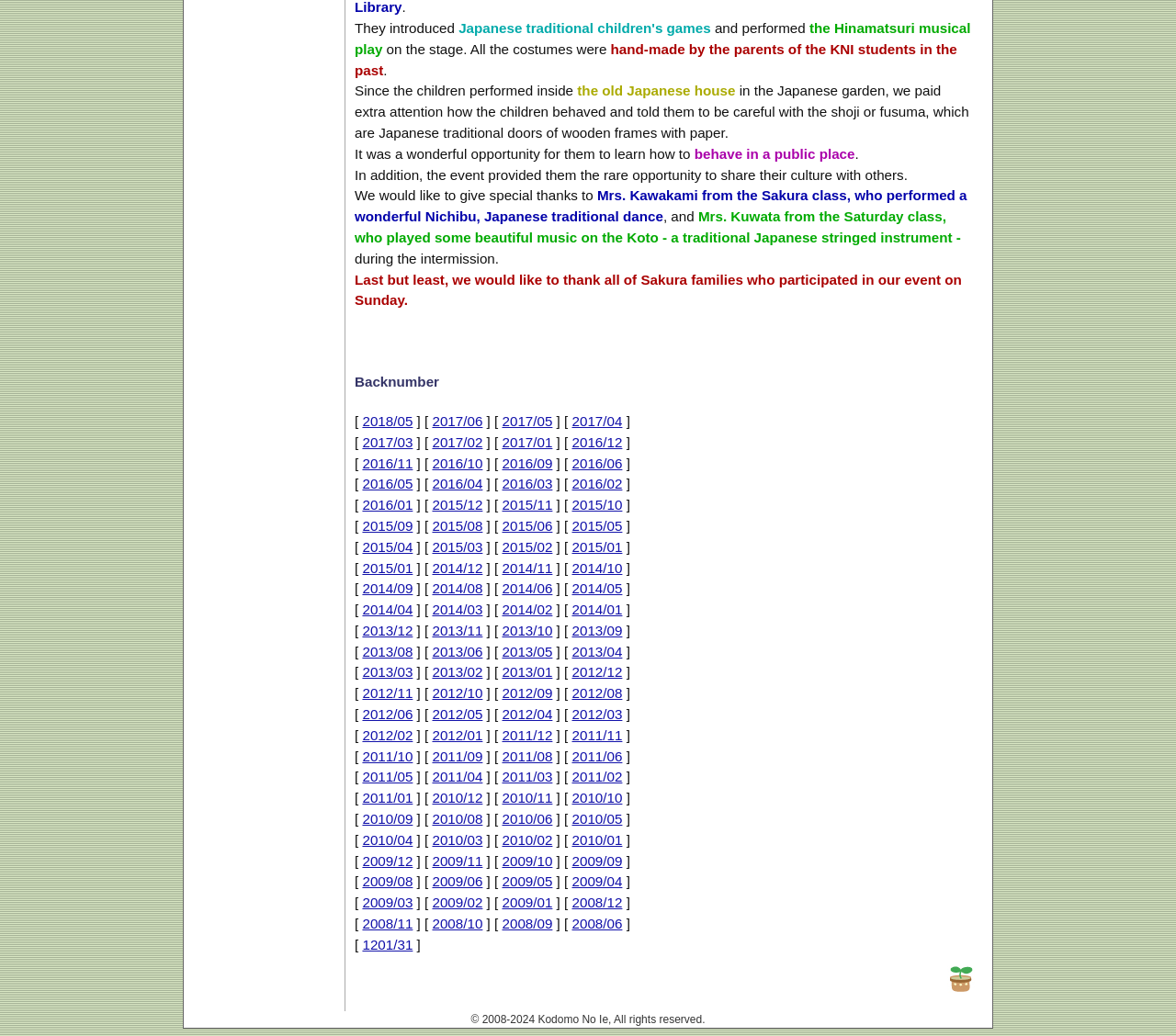Please identify the bounding box coordinates of the element's region that I should click in order to complete the following instruction: "click the '2015/01' link". The bounding box coordinates consist of four float numbers between 0 and 1, i.e., [left, top, right, bottom].

[0.308, 0.52, 0.351, 0.535]